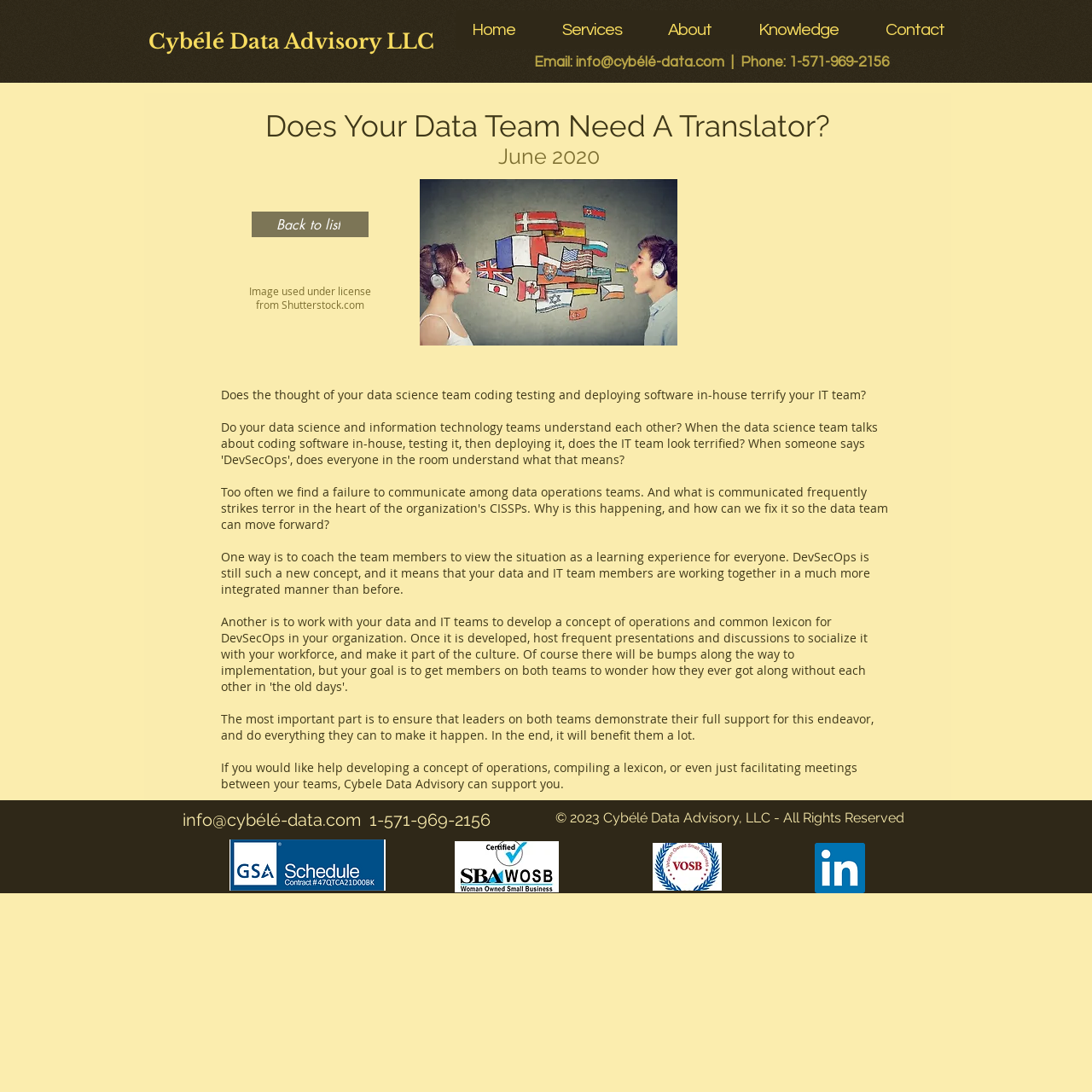What is the topic of the article on the webpage?
Please provide a comprehensive answer based on the details in the screenshot.

I inferred the topic of the article by reading the headings and paragraphs on the webpage, which discuss the challenges of data science teams coding, testing, and deploying software in-house and how to overcome them.